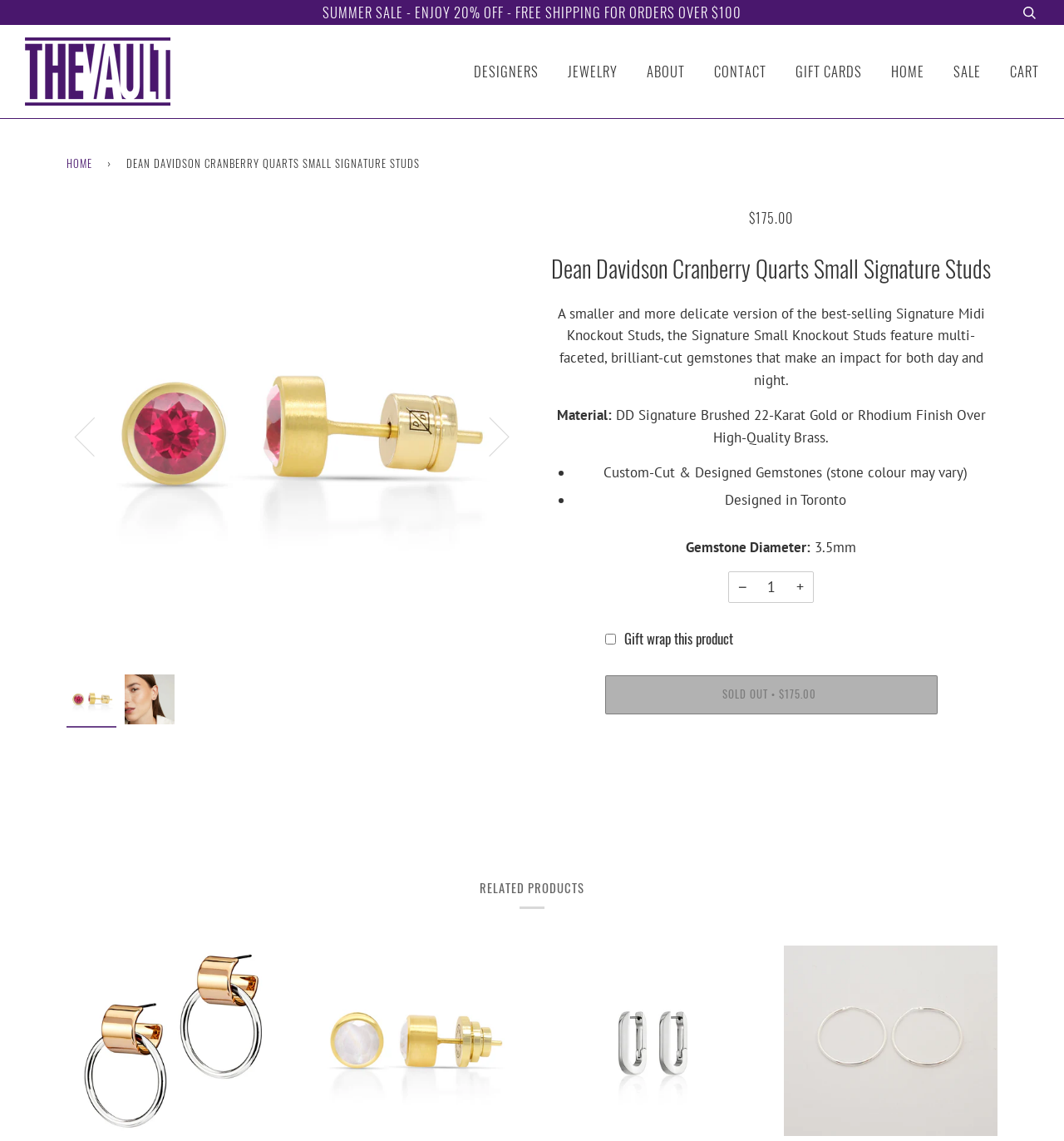Determine the bounding box coordinates of the UI element that matches the following description: "Cart ($0.00)". The coordinates should be four float numbers between 0 and 1 in the format [left, top, right, bottom].

[0.926, 0.038, 0.977, 0.087]